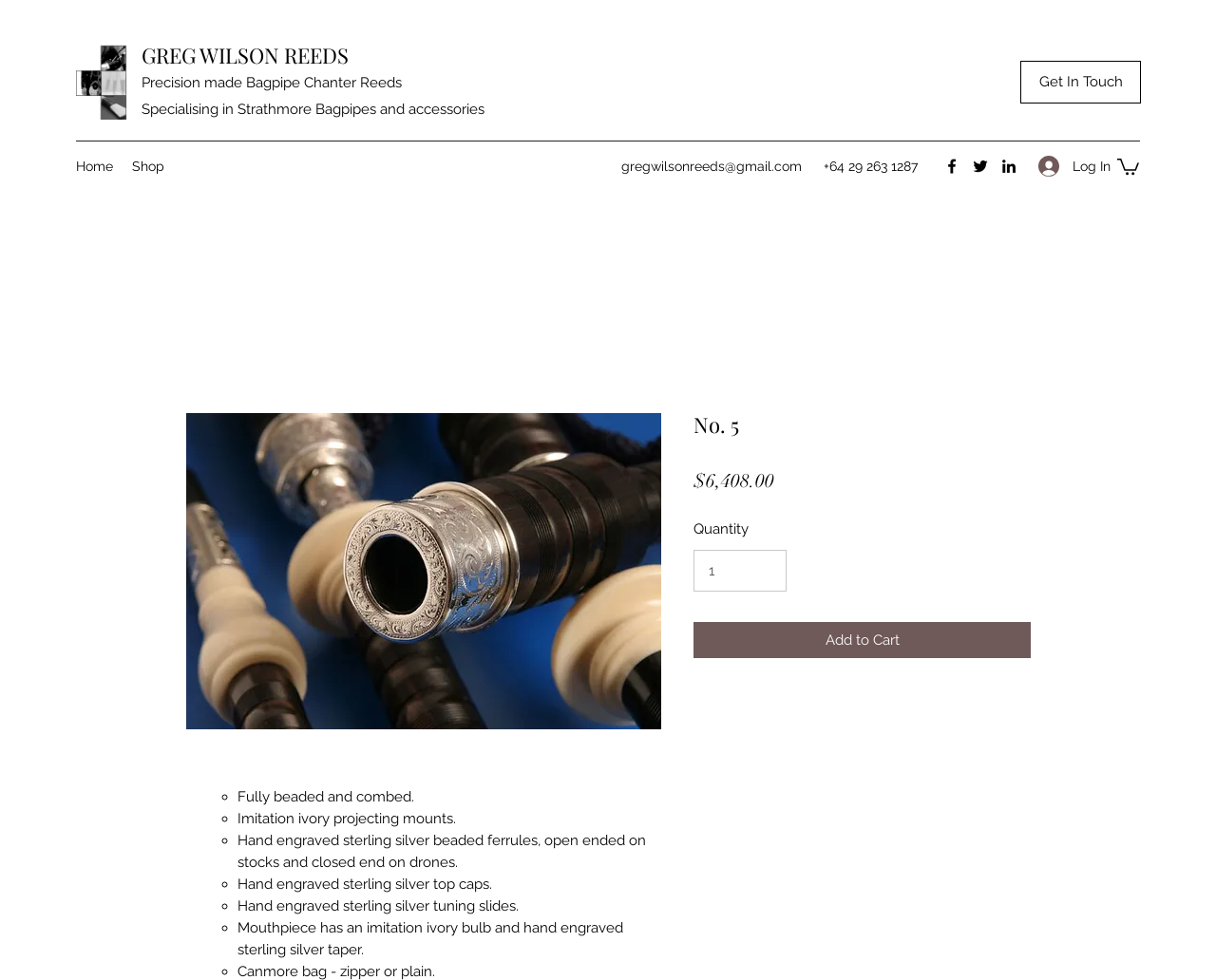Identify the bounding box for the described UI element: "GREG WILSON REEDS".

[0.116, 0.042, 0.287, 0.071]